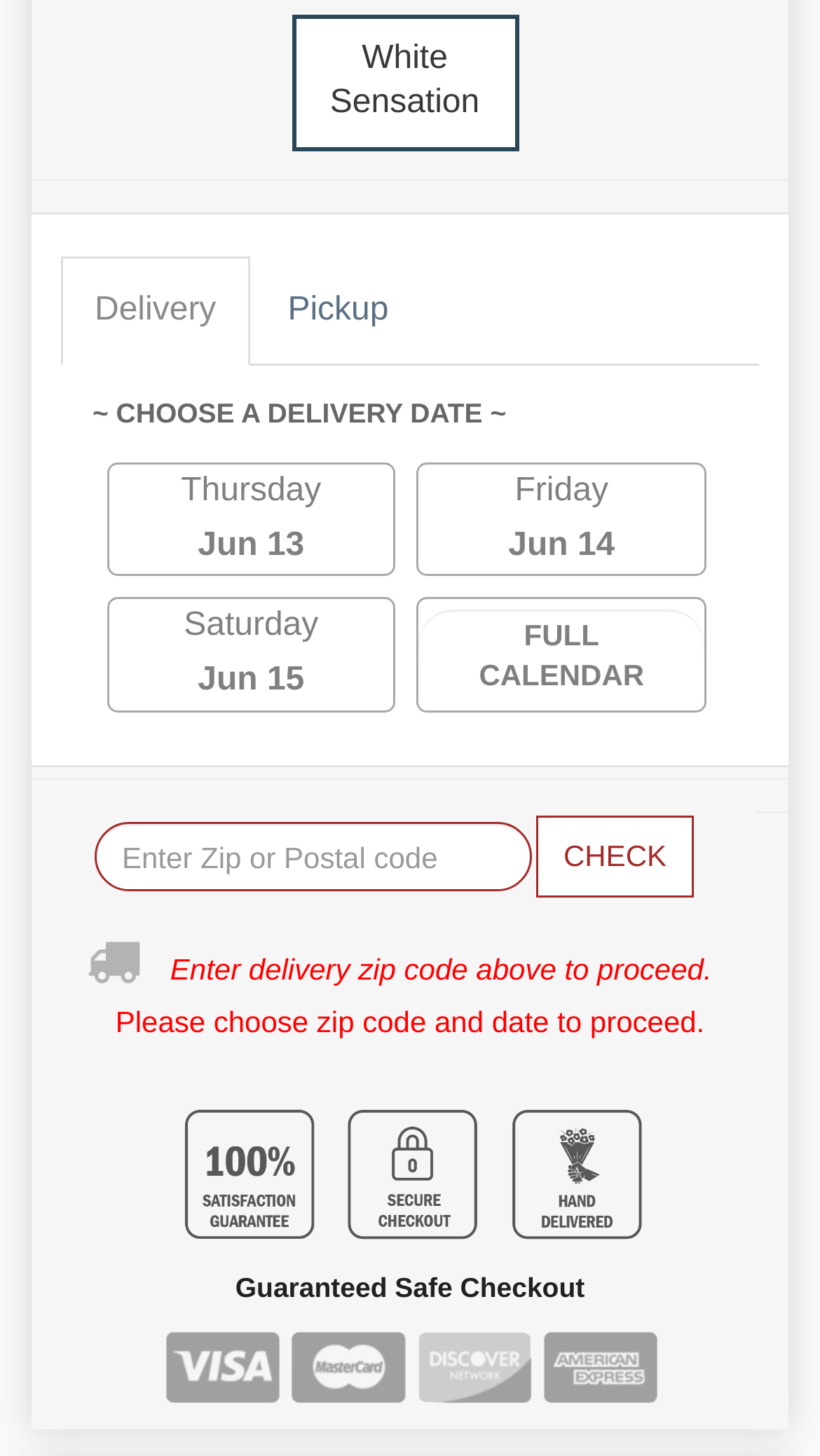Reply to the question below using a single word or brief phrase:
How many images are on the webpage?

2